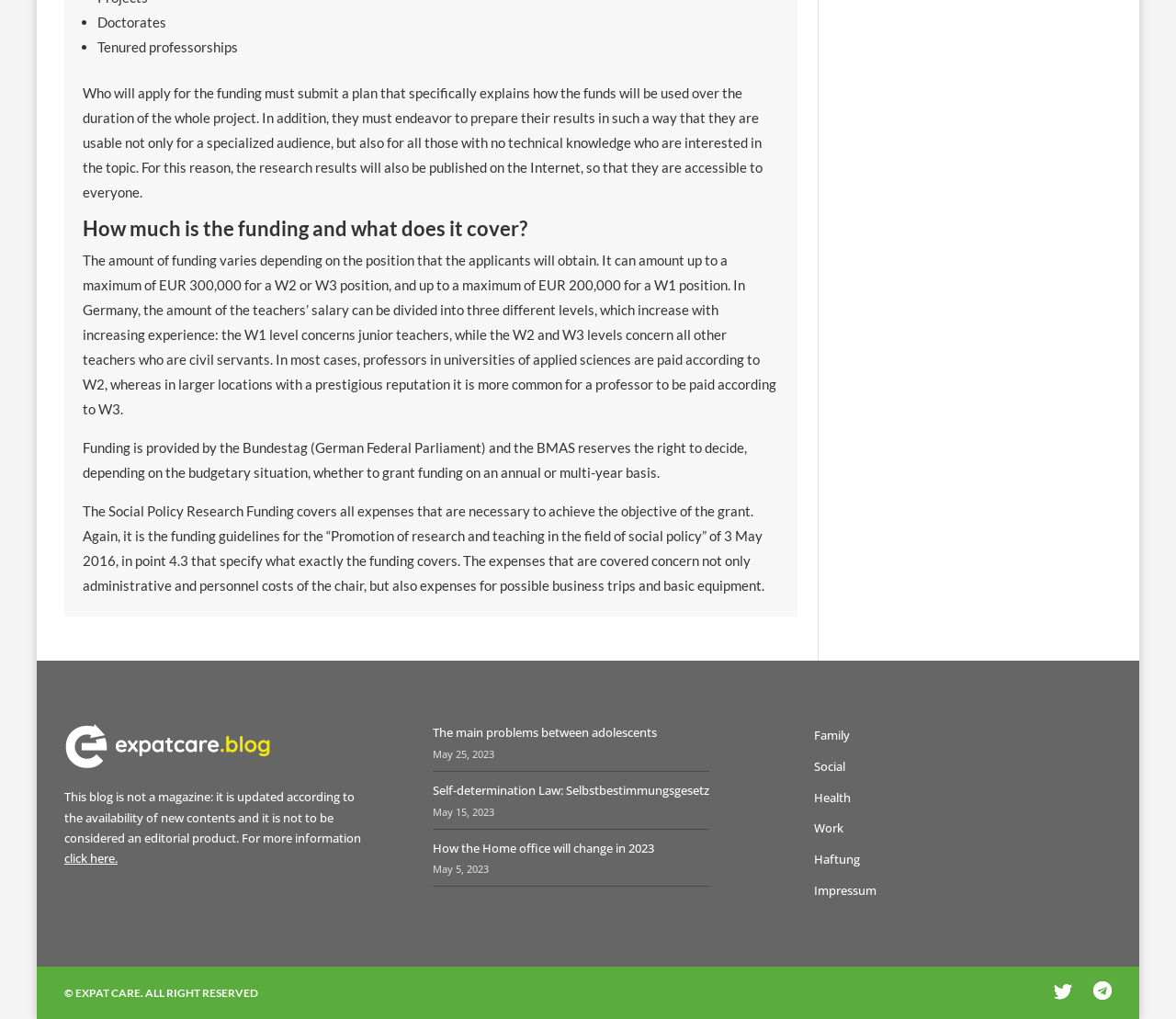Using the description: "Self-determination Law: Selbstbestimmungsgesetz", identify the bounding box of the corresponding UI element in the screenshot.

[0.368, 0.767, 0.603, 0.784]